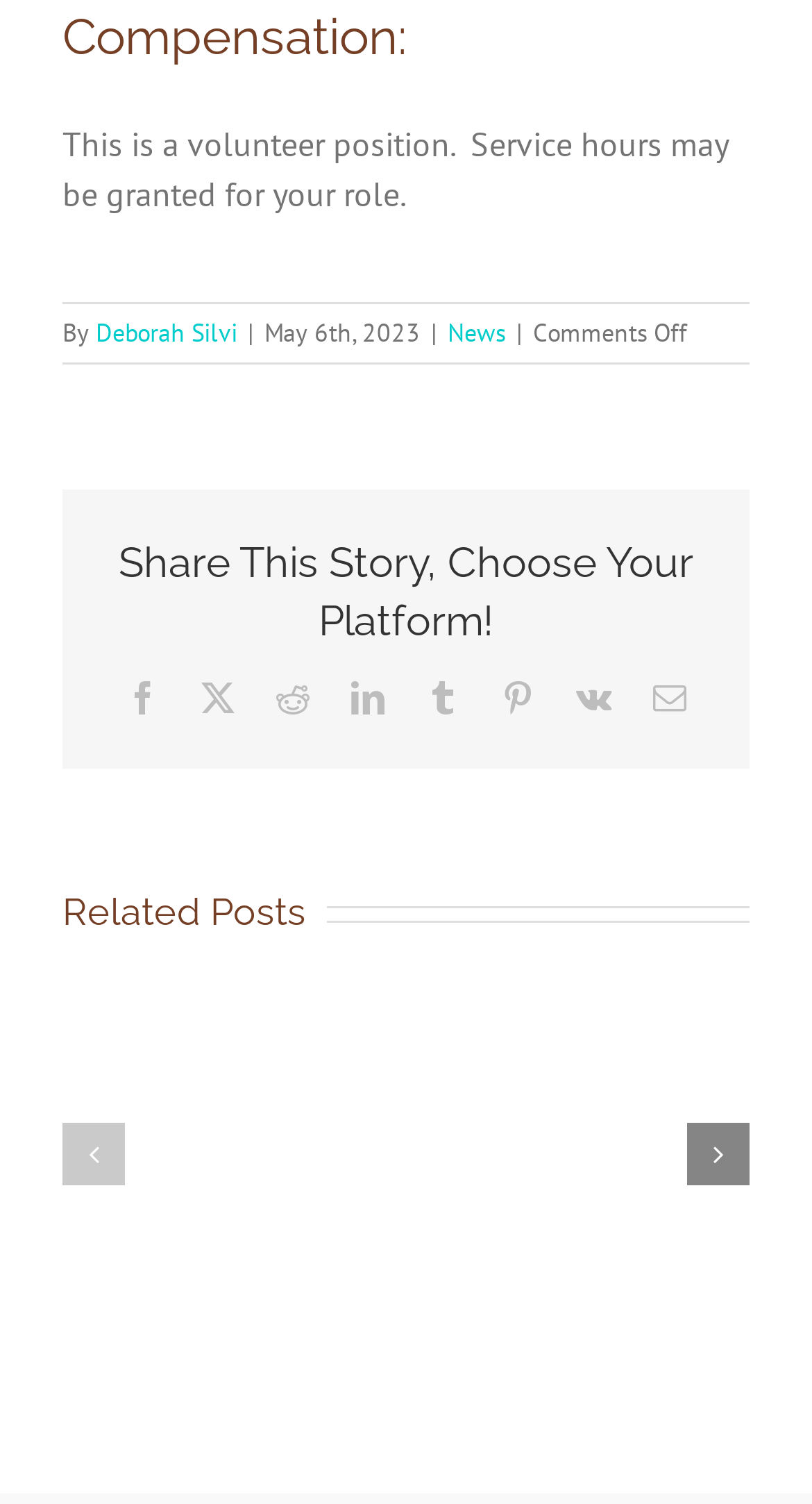Find the bounding box coordinates for the area that must be clicked to perform this action: "Go to the next slide".

[0.846, 0.747, 0.923, 0.789]